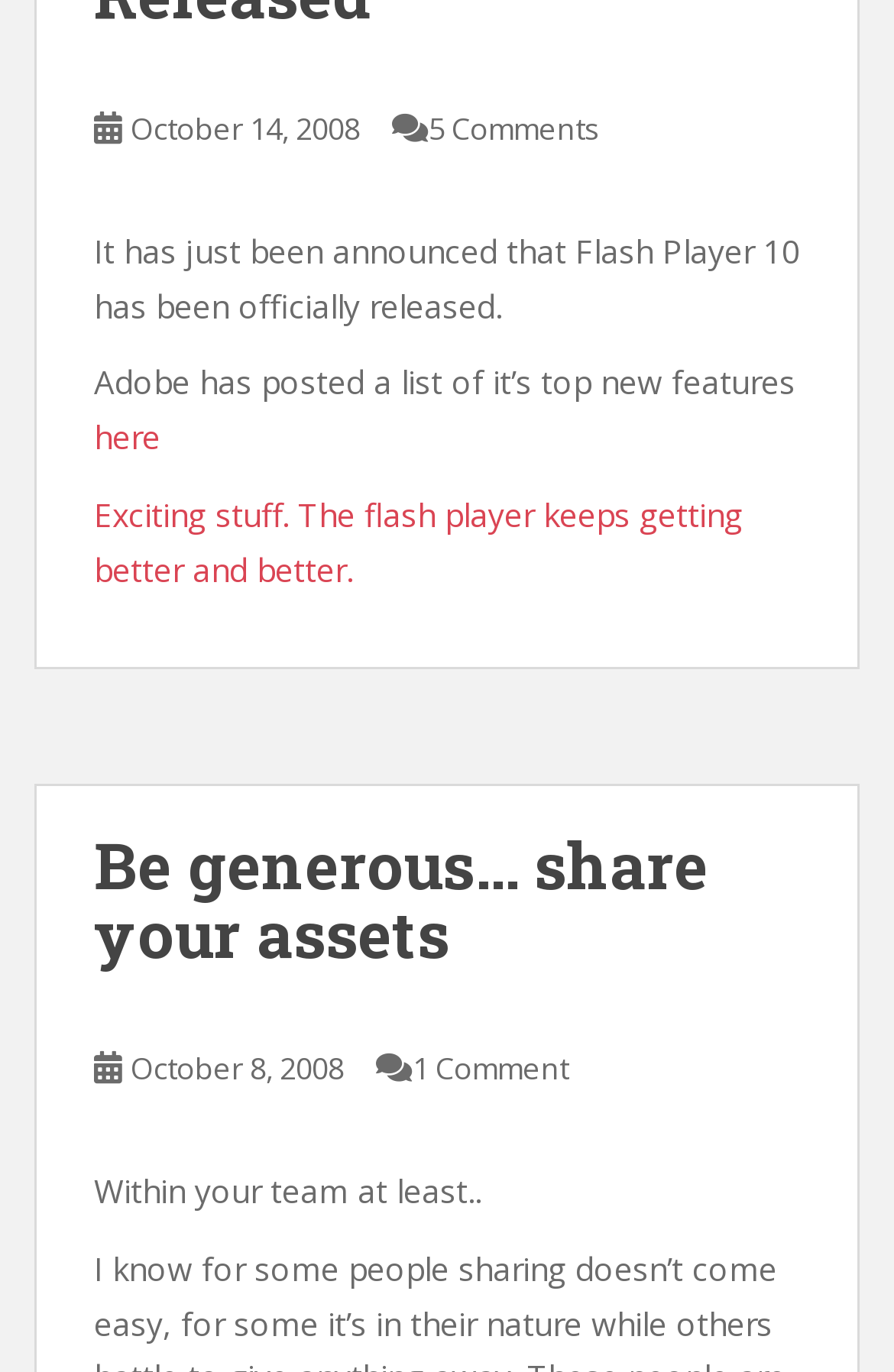What is the author's opinion about the Flash Player?
Could you answer the question in a detailed manner, providing as much information as possible?

I inferred the author's opinion about the Flash Player by reading the text 'Exciting stuff. The flash player keeps getting better and better.' which suggests that the author is enthusiastic and positive about the Flash Player.